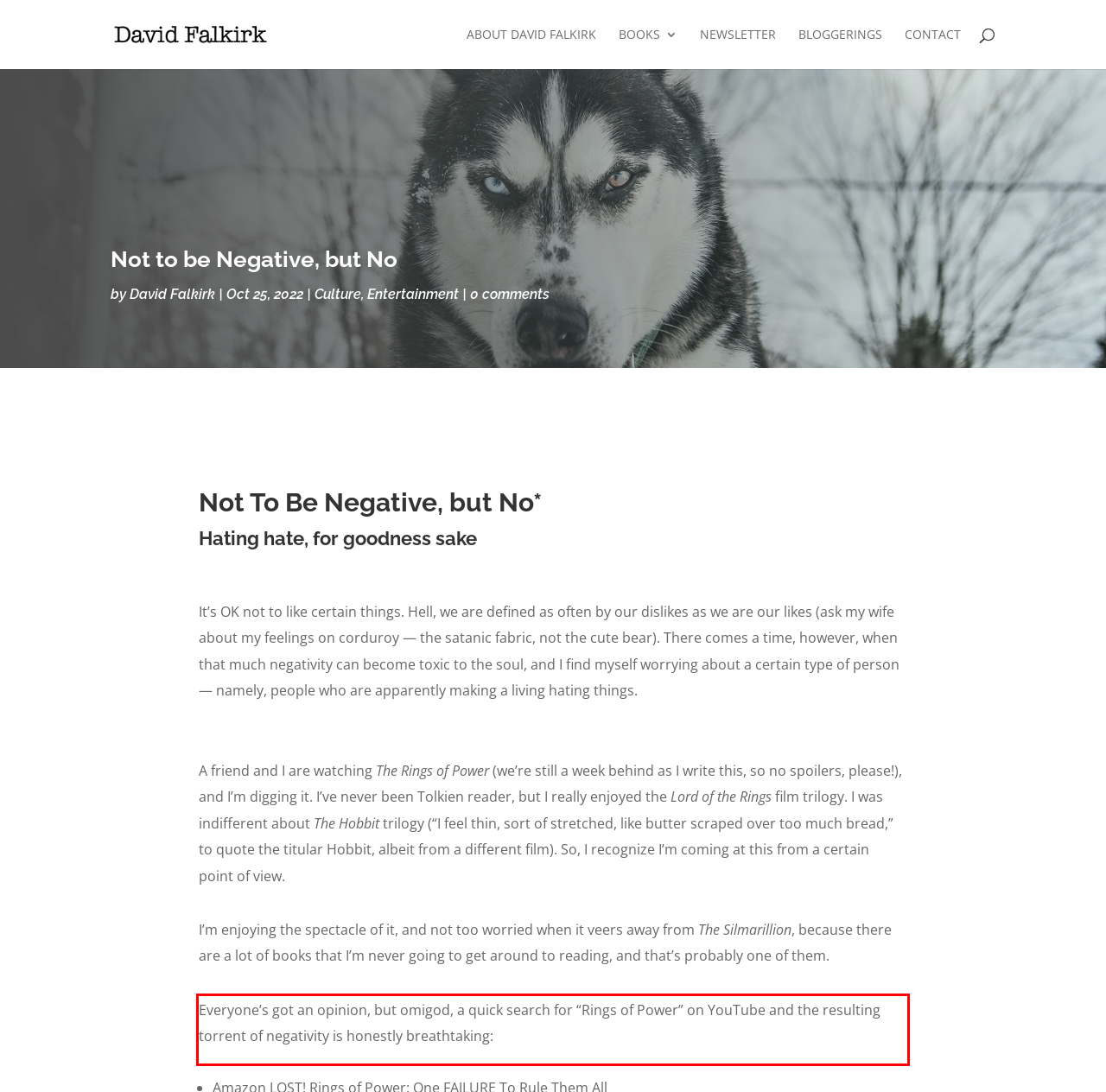Using the provided webpage screenshot, identify and read the text within the red rectangle bounding box.

Everyone’s got an opinion, but omigod, a quick search for “Rings of Power” on YouTube and the resulting torrent of negativity is honestly breathtaking: